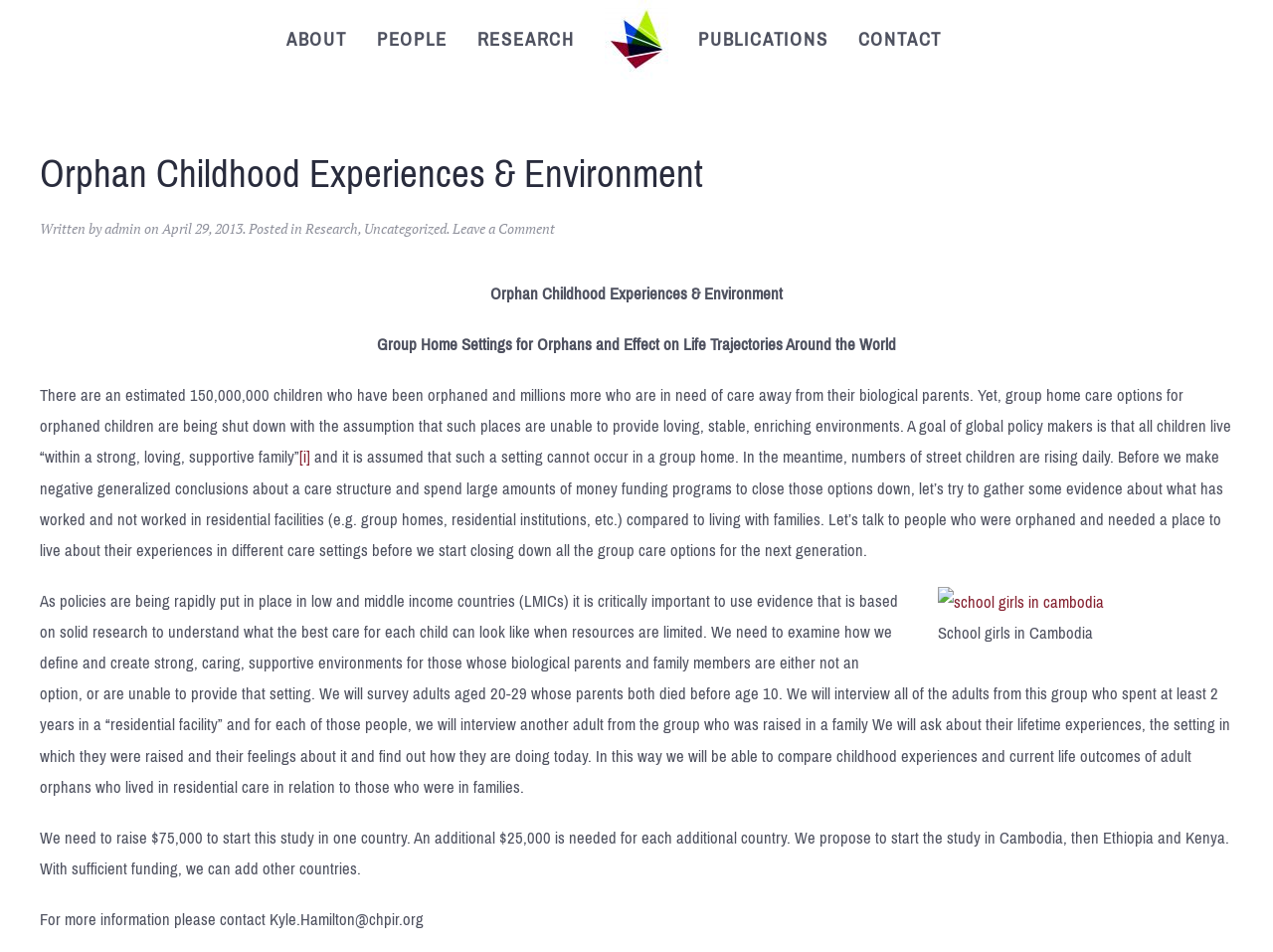Please locate and retrieve the main header text of the webpage.

Orphan Childhood Experiences & Environment